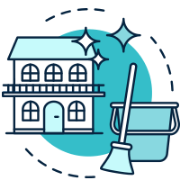Provide a comprehensive description of the image.

The image features a stylized illustration of a house alongside a cleaning bucket and broom, symbolizing cleaning and maintenance services. The house is depicted with sparkling accents, highlighting the notion of cleanliness and freshness. This visual representation is accompanied by a vibrant teal background, reinforcing the theme of a clean and welcoming environment, which is essential in residential care. This image aligns with the services offered by FMS, emphasizing their commitment to providing comprehensive cleaning solutions for various needs, including janitorial and commercial cleaning services.